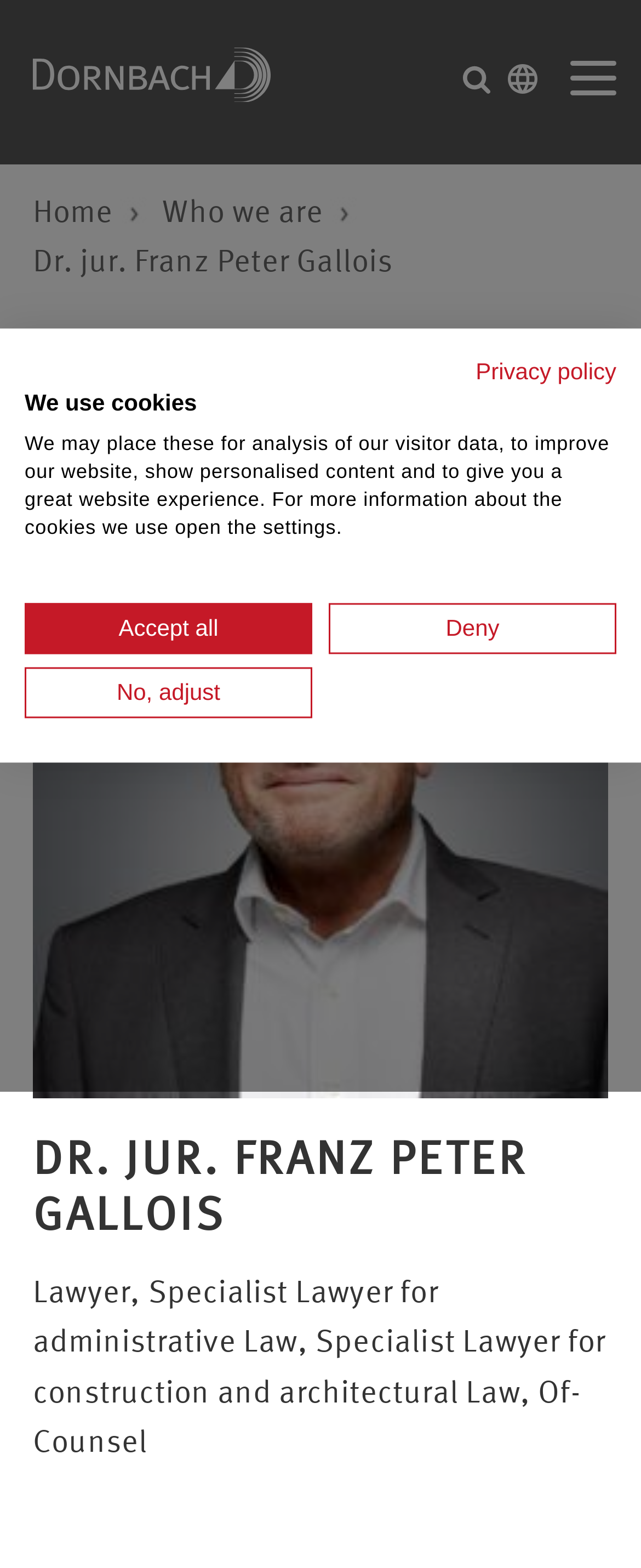Locate the bounding box coordinates of the item that should be clicked to fulfill the instruction: "Read about Dr. jur. Franz Peter Gallois".

[0.051, 0.722, 0.949, 0.792]